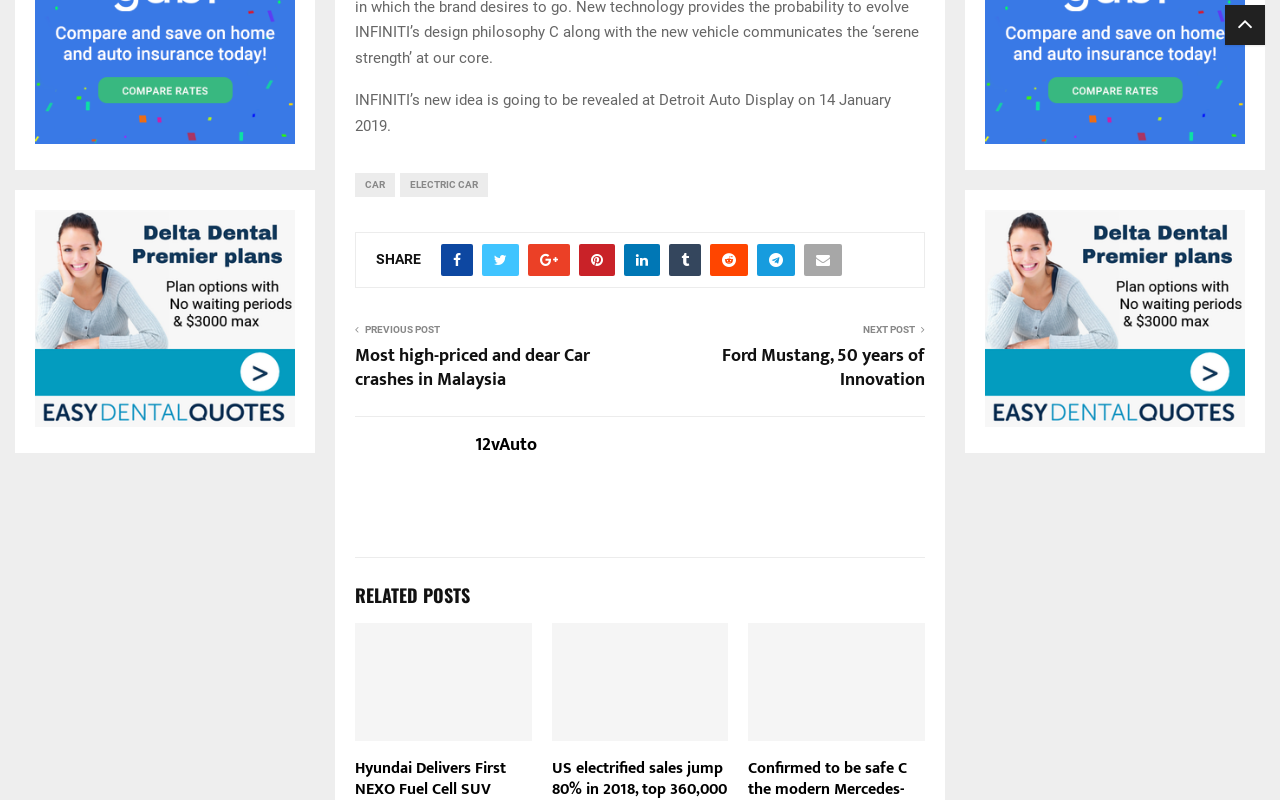Please find the bounding box coordinates of the section that needs to be clicked to achieve this instruction: "Read the 'Most high-priced and dear Car crashes in Malaysia' article".

[0.277, 0.431, 0.5, 0.491]